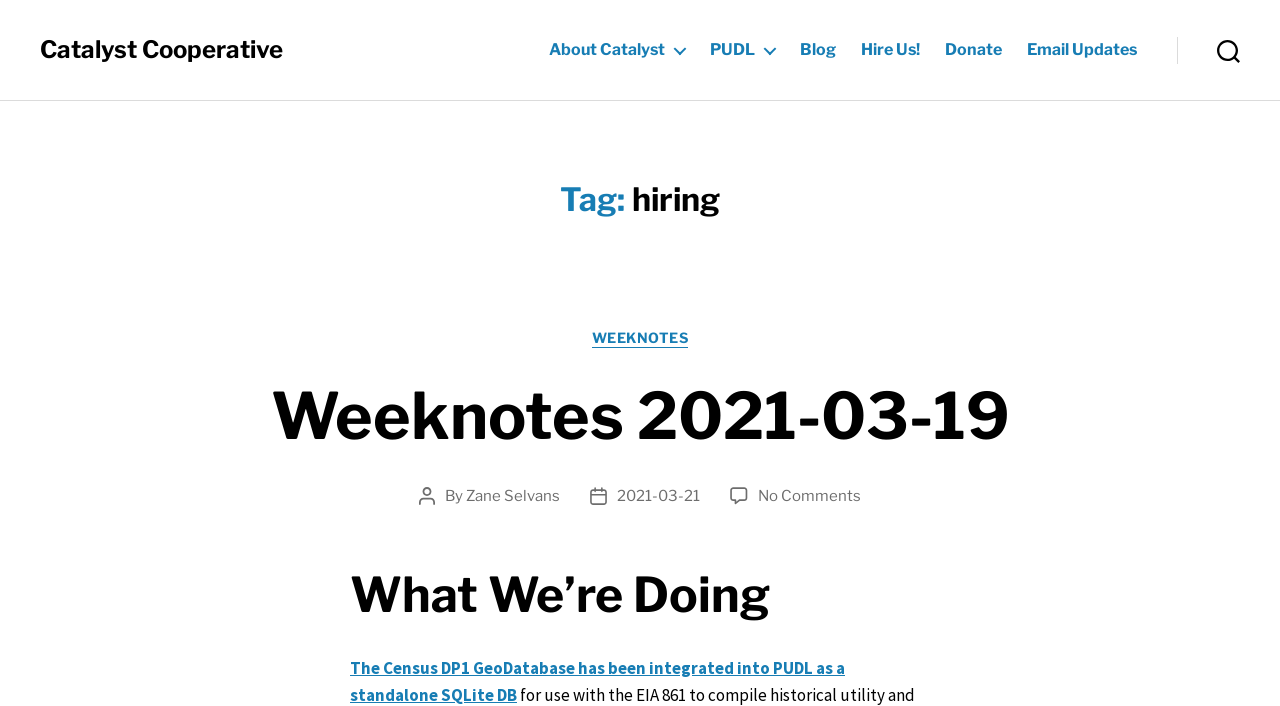Who is the author of the first article?
Using the image as a reference, answer the question with a short word or phrase.

Zane Selvans